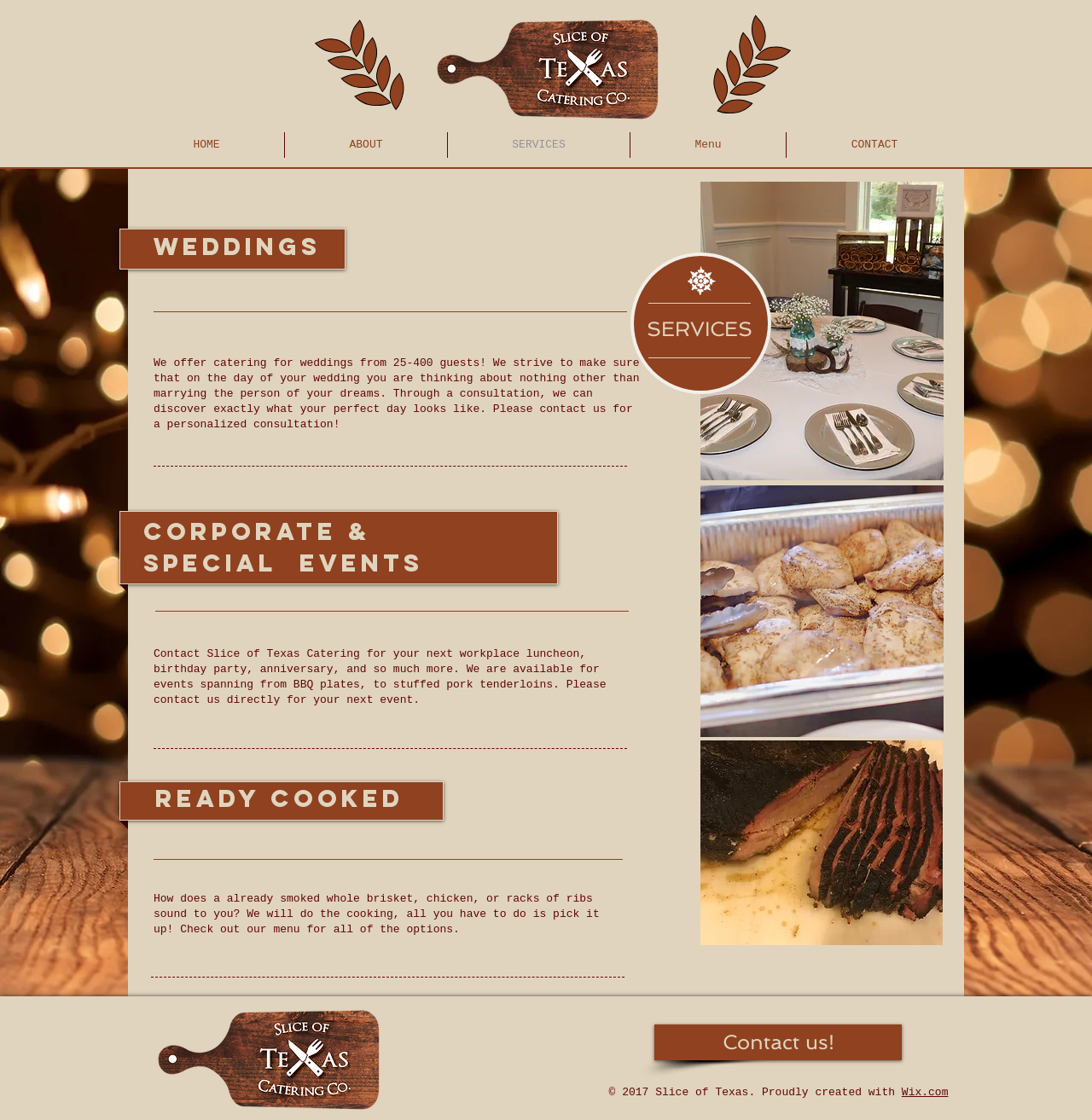Give the bounding box coordinates for the element described as: "Contact us!".

[0.599, 0.915, 0.826, 0.947]